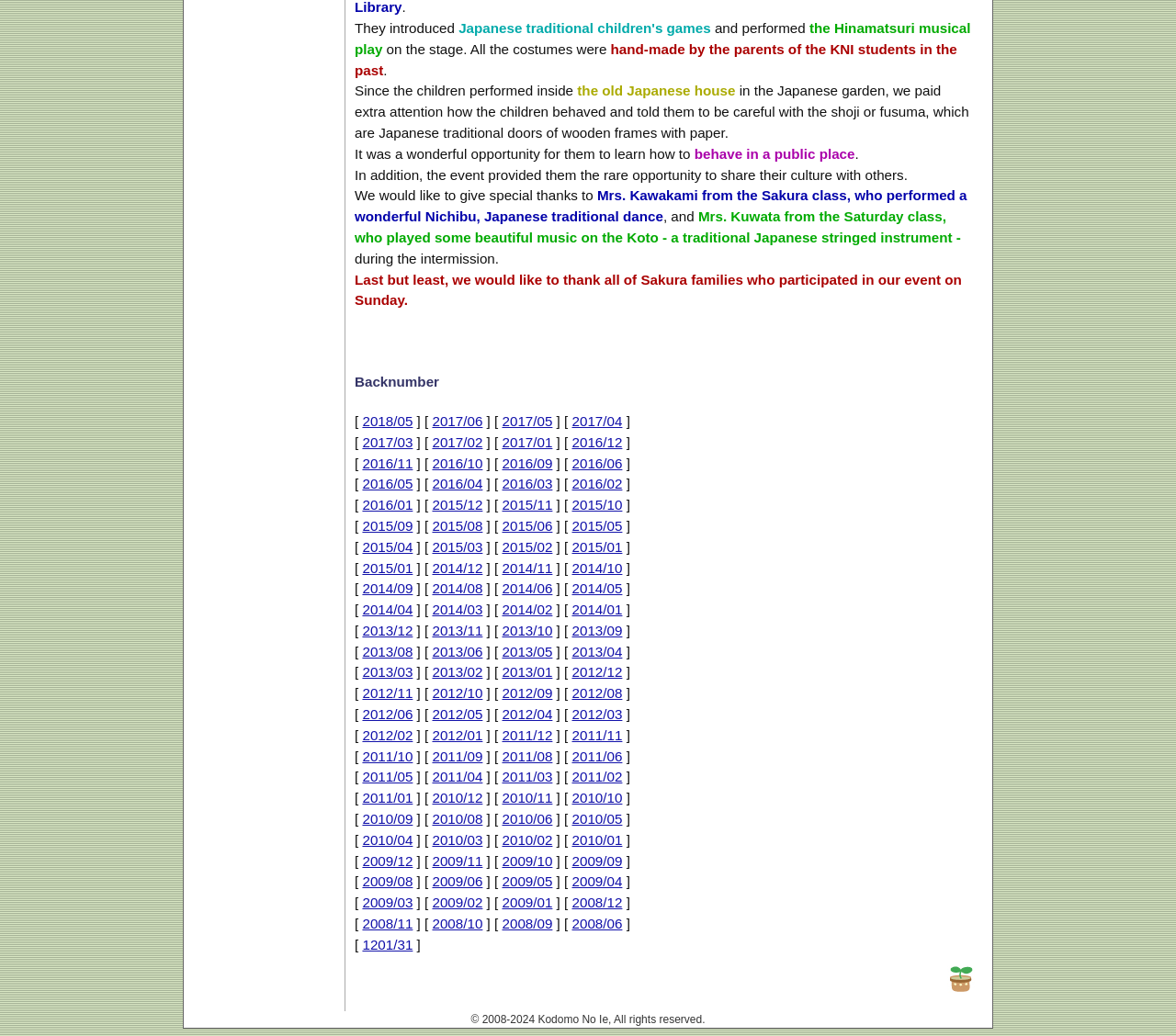Identify the bounding box for the described UI element. Provide the coordinates in (top-left x, top-left y, bottom-right x, bottom-right y) format with values ranging from 0 to 1: The Curly Haired Girl

None